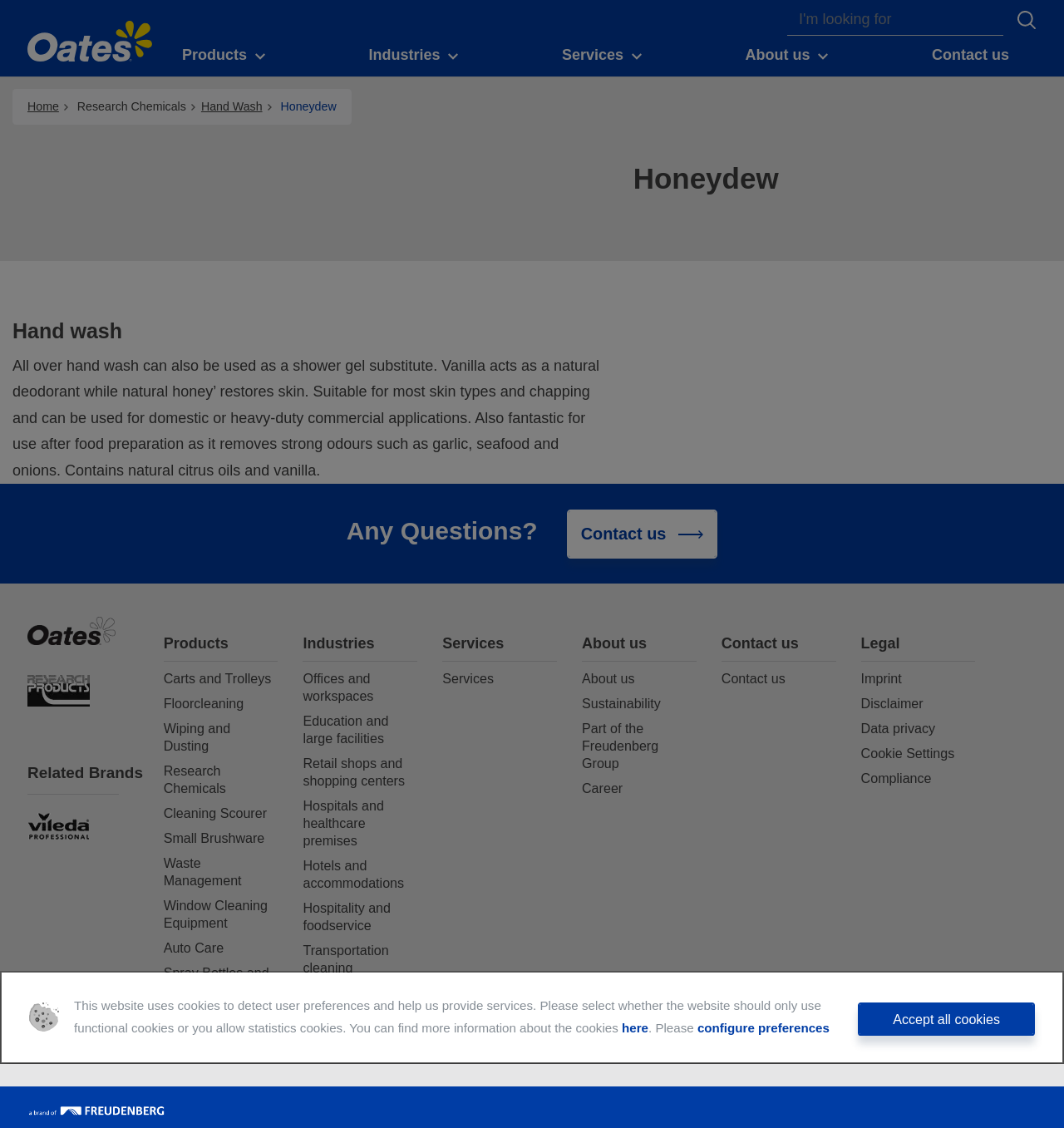Pinpoint the bounding box coordinates of the clickable area needed to execute the instruction: "Click on the link 'ANALOGY BETWEEN OPTICAL RAYS AND NONRELATIVISTIC PARTICLE TRAJECTORIES : A COMMENT'". The coordinates should be specified as four float numbers between 0 and 1, i.e., [left, top, right, bottom].

None